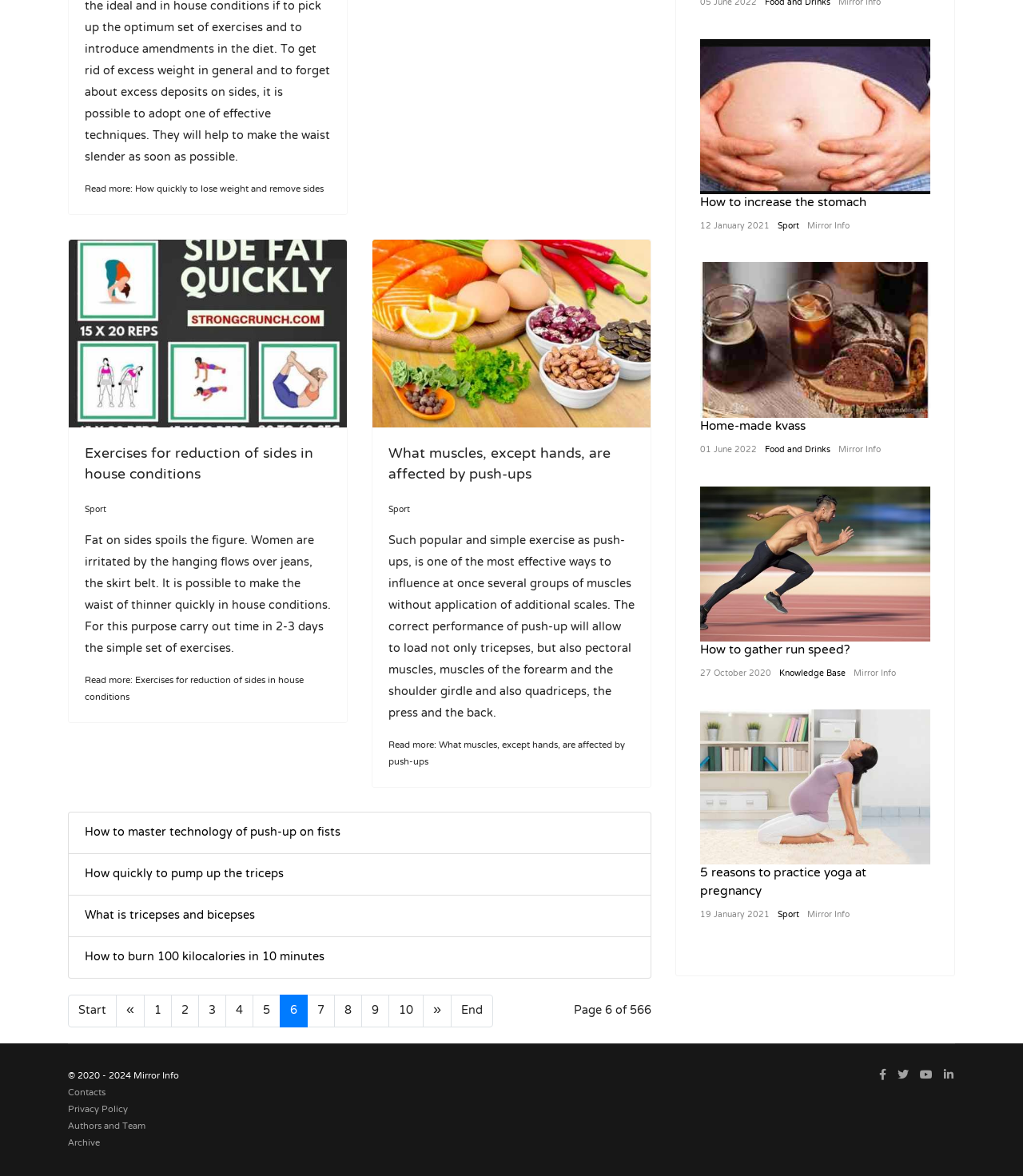Use a single word or phrase to respond to the question:
What is the purpose of the 'Read more' links?

To read full articles